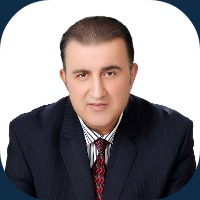What is the occupation of the person in the image?
Give a thorough and detailed response to the question.

The person in the image, Mike Bonakdar, is a Sales Representative, as indicated by the details below the image, along with his contact information and the brokerage name, Central Home Realty Inc.